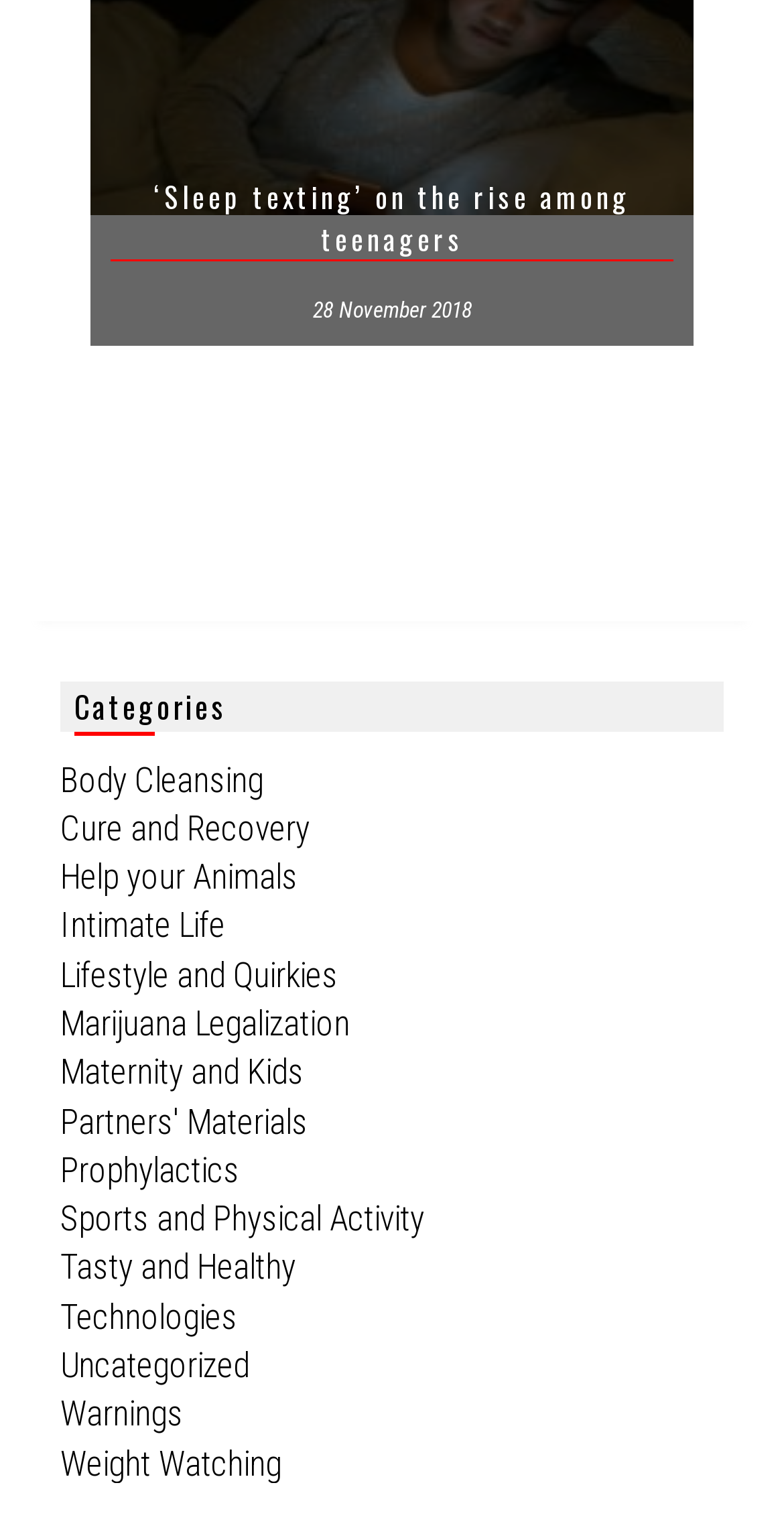Highlight the bounding box coordinates of the region I should click on to meet the following instruction: "read about Weight Watching".

[0.077, 0.937, 0.359, 0.963]